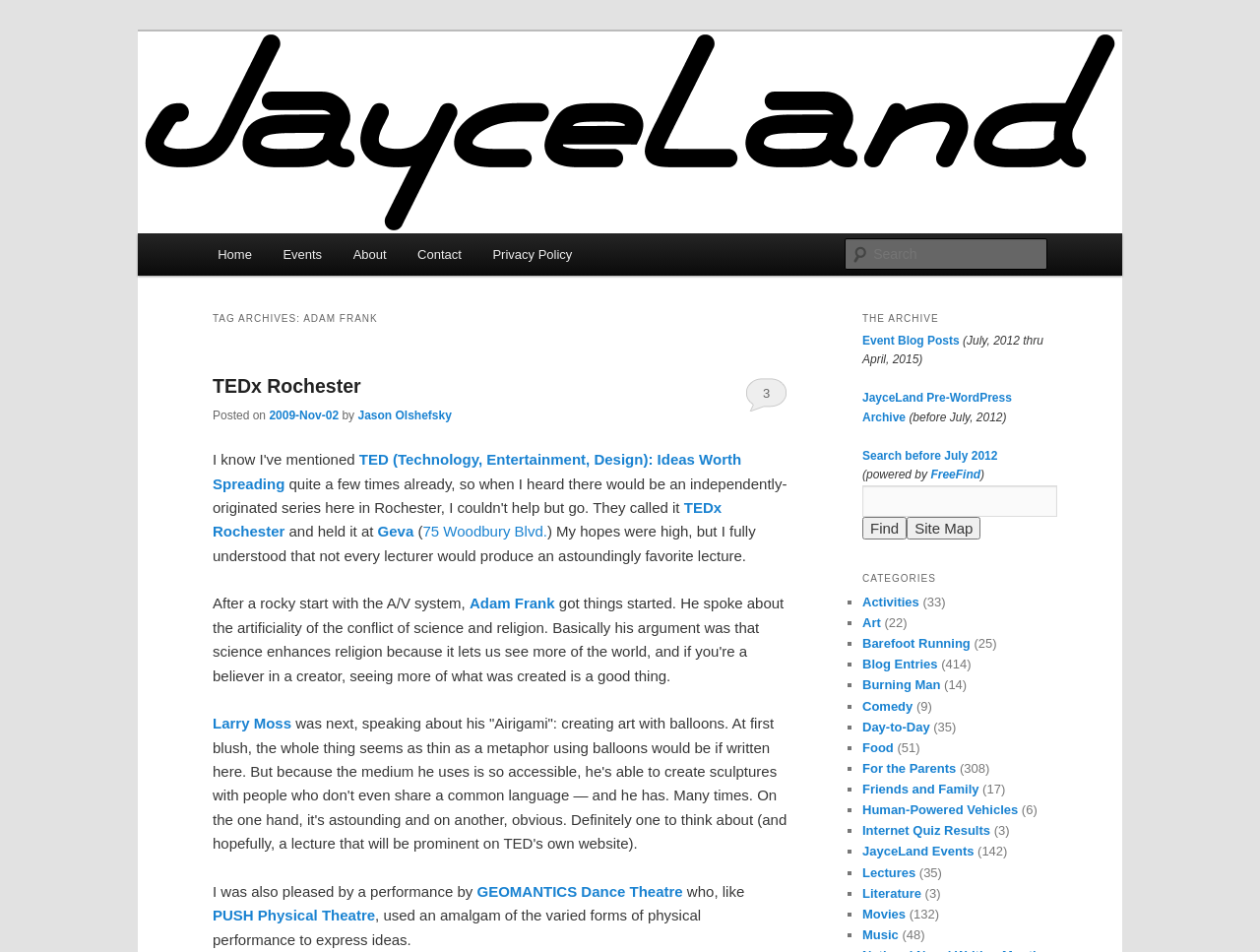Calculate the bounding box coordinates for the UI element based on the following description: "Nursing Home Abuse". Ensure the coordinates are four float numbers between 0 and 1, i.e., [left, top, right, bottom].

None